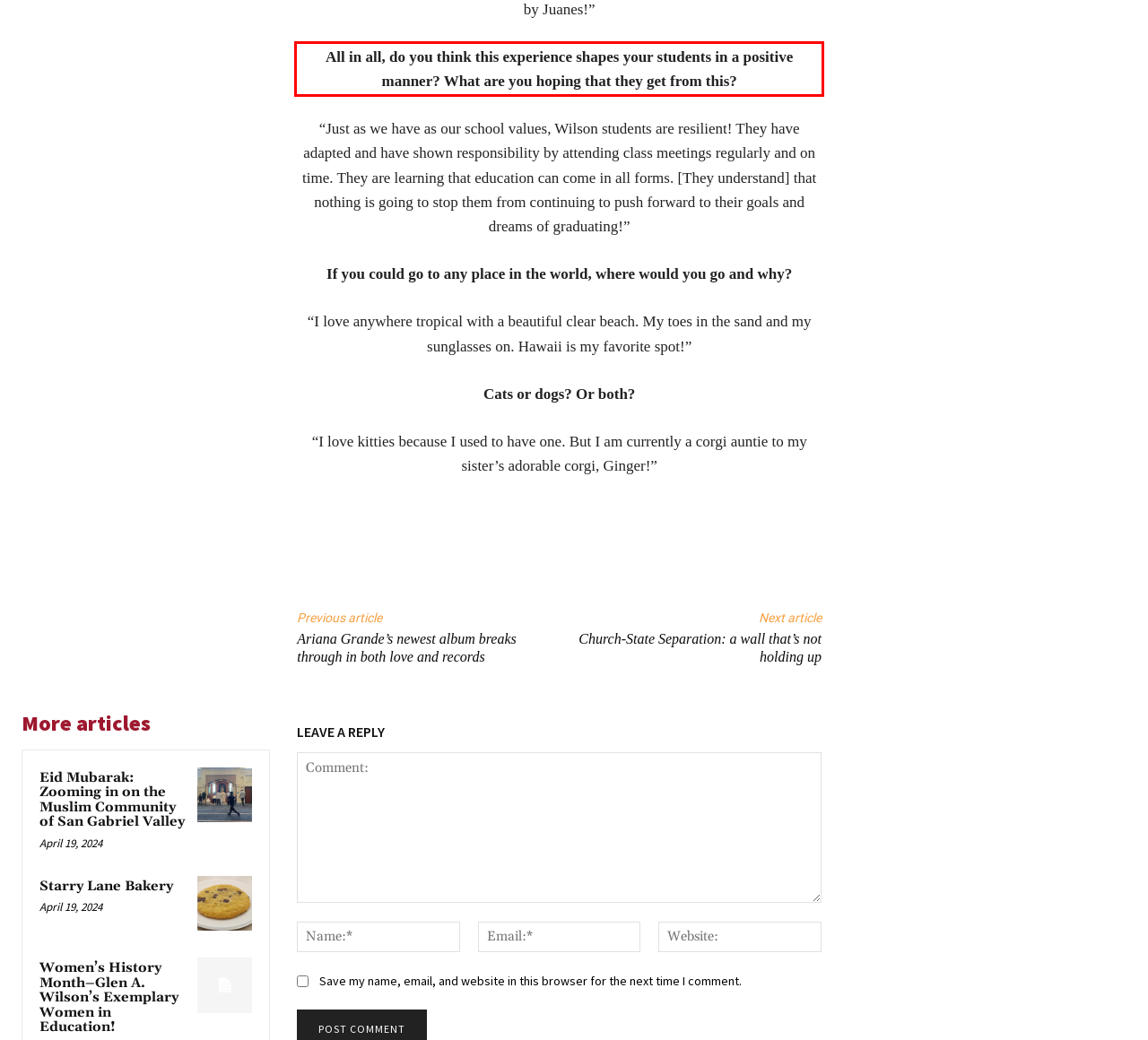You have a screenshot of a webpage, and there is a red bounding box around a UI element. Utilize OCR to extract the text within this red bounding box.

All in all, do you think this experience shapes your students in a positive manner? What are you hoping that they get from this?